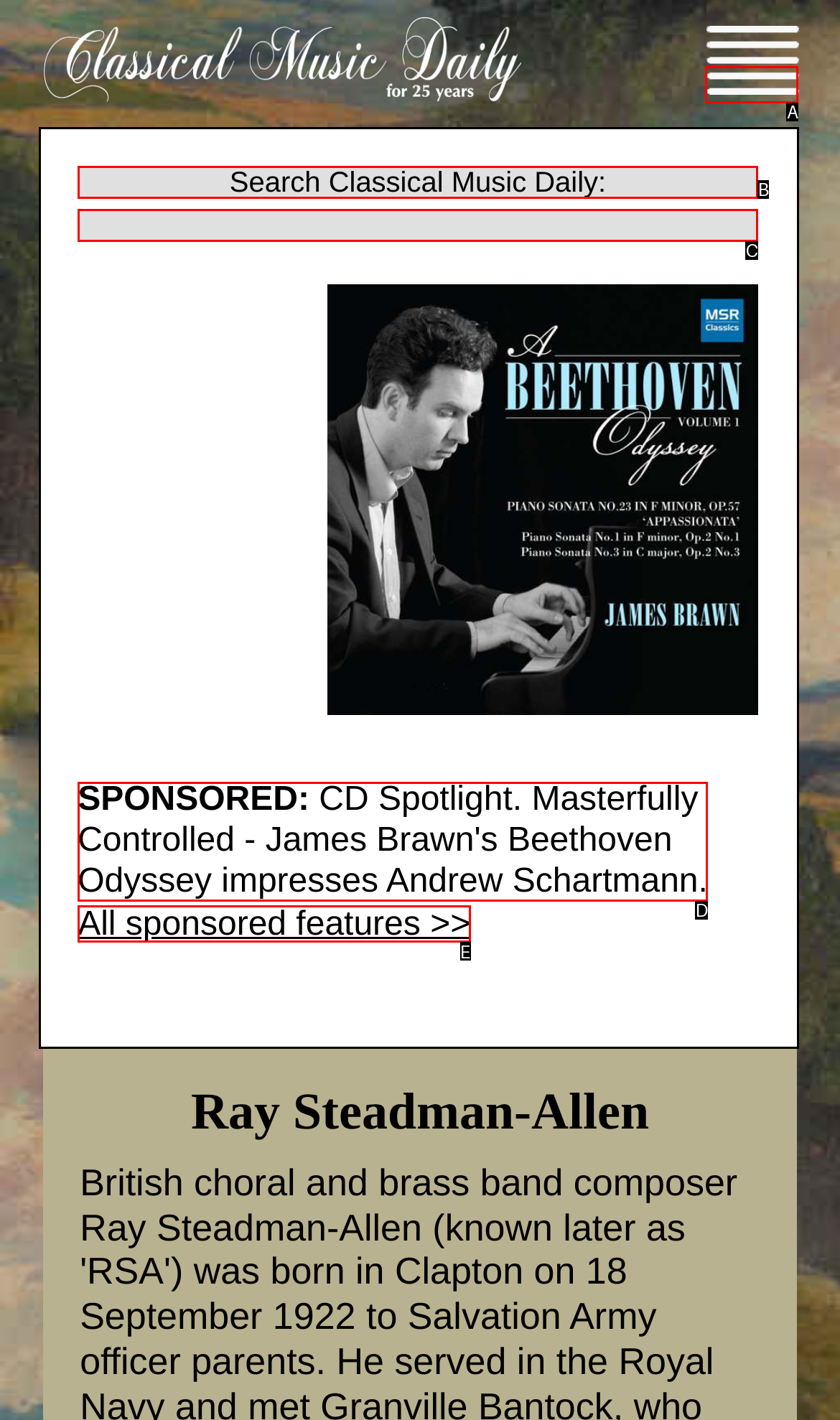Choose the option that matches the following description: value="Search Classical Music Daily:"
Answer with the letter of the correct option.

B